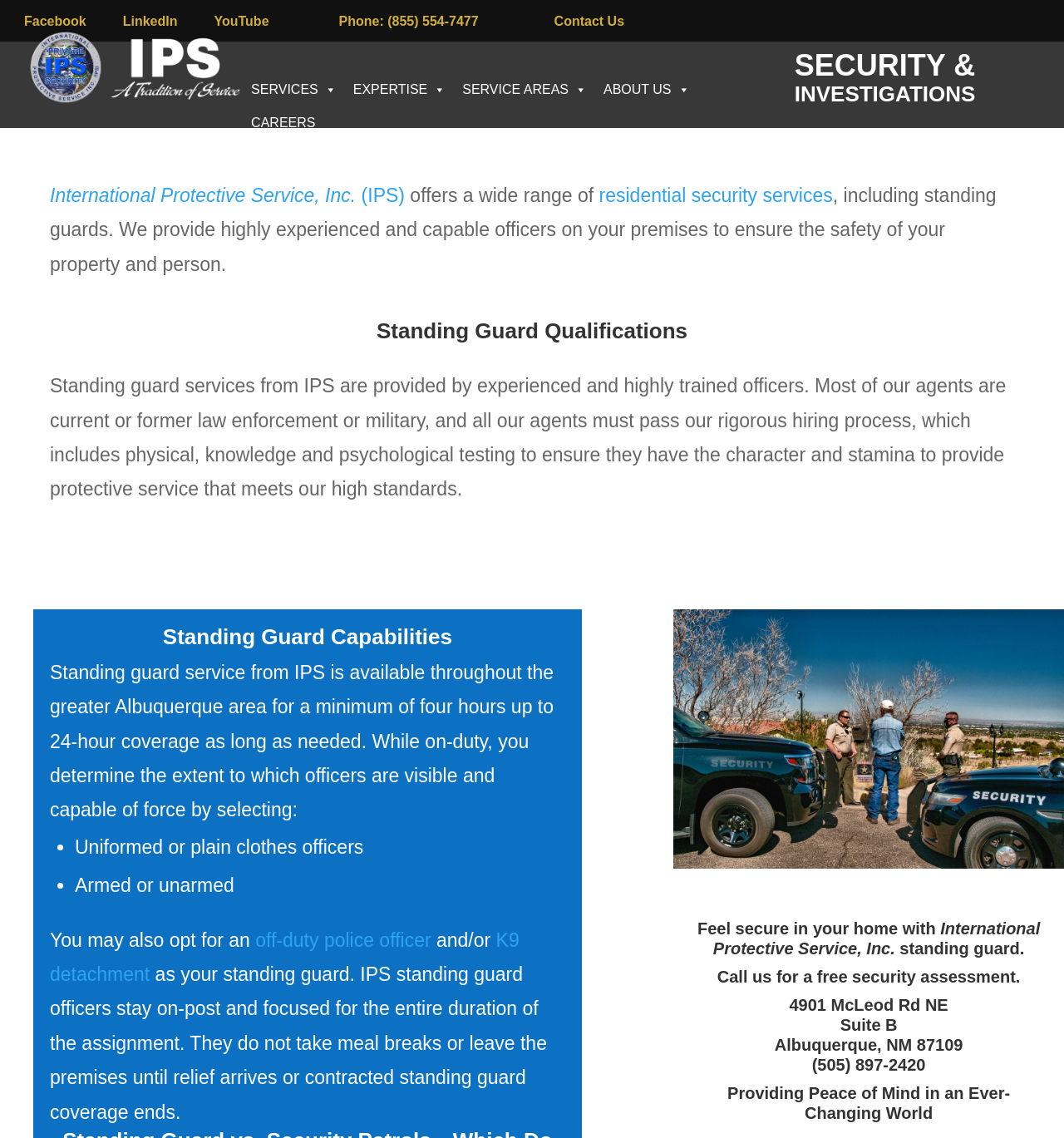Determine the coordinates of the bounding box that should be clicked to complete the instruction: "Call (505) 897-2420". The coordinates should be represented by four float numbers between 0 and 1: [left, top, right, bottom].

[0.763, 0.927, 0.87, 0.944]